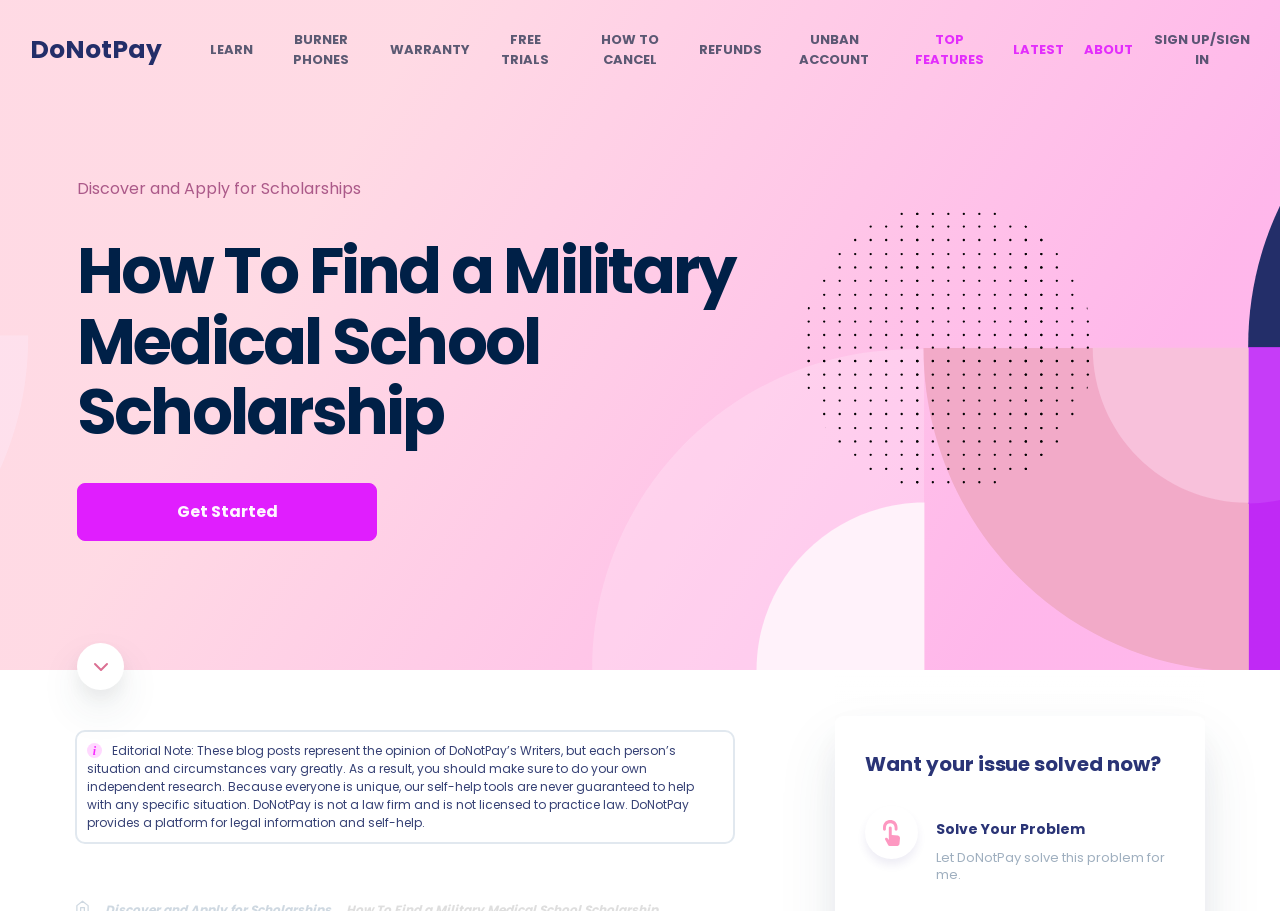Please specify the bounding box coordinates of the clickable section necessary to execute the following command: "Sign up or sign in to DoNotPay".

[0.901, 0.033, 0.977, 0.077]